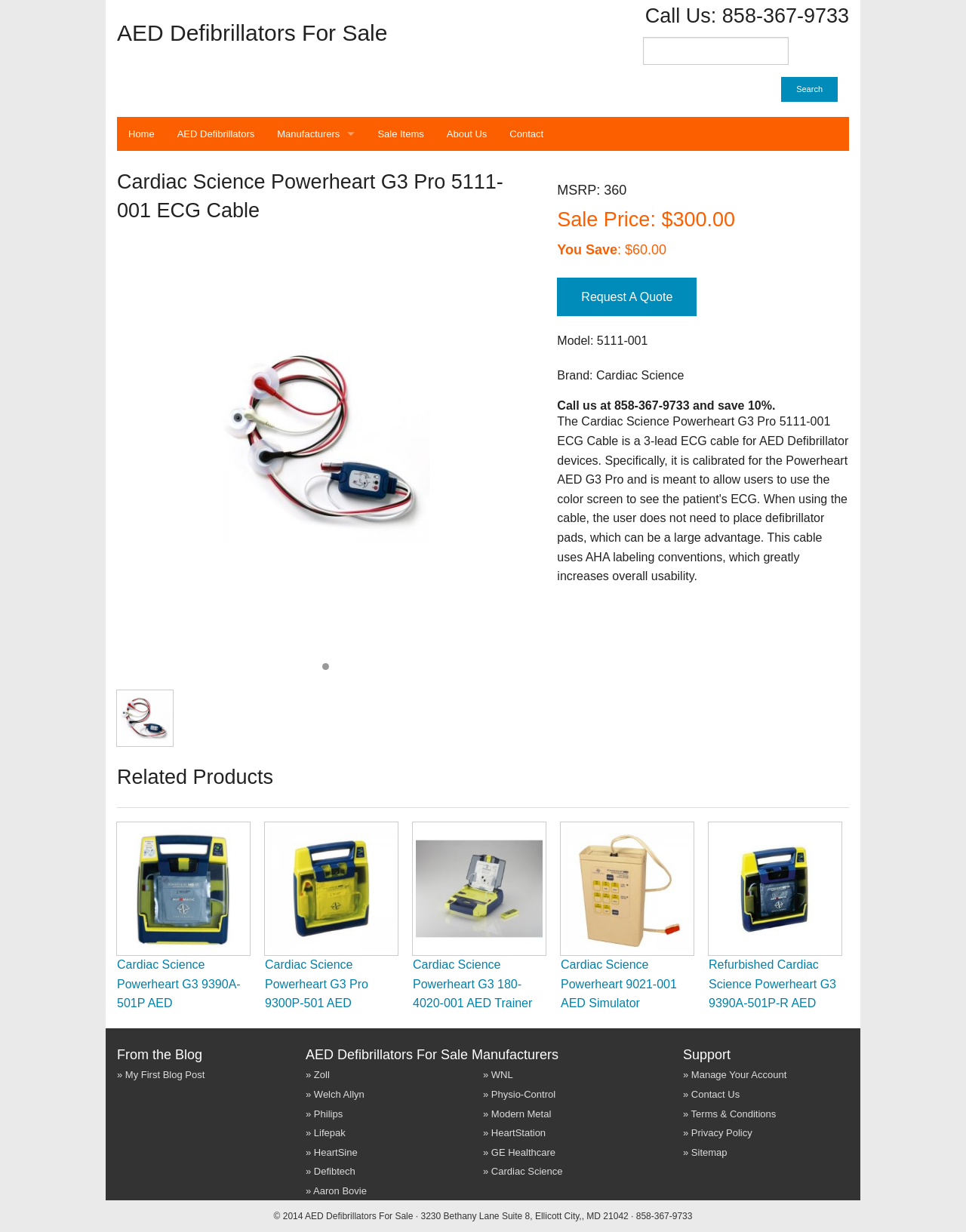What is the brand of the product?
We need a detailed and meticulous answer to the question.

The brand of the product is mentioned in the webpage as 'Brand: Cardiac Science' which is located below the 'Model: 5111-001' heading.